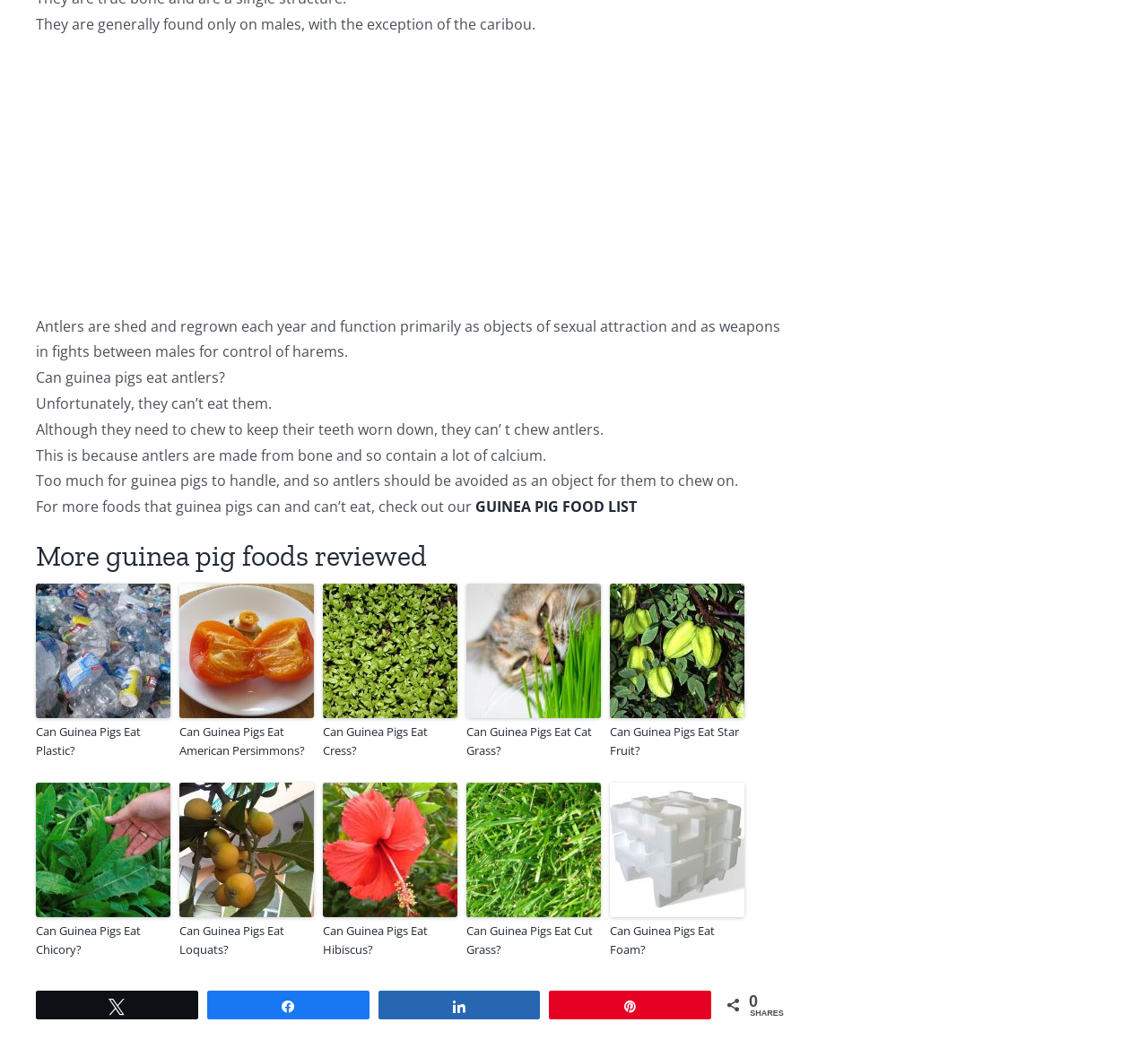What is the purpose of the social media links at the bottom?
Refer to the image and give a detailed answer to the query.

The social media links at the bottom, including 'N Tweet', 'k Share', 's Share', and 'A Pin', are provided to allow users to share the content of the webpage on various social media platforms.